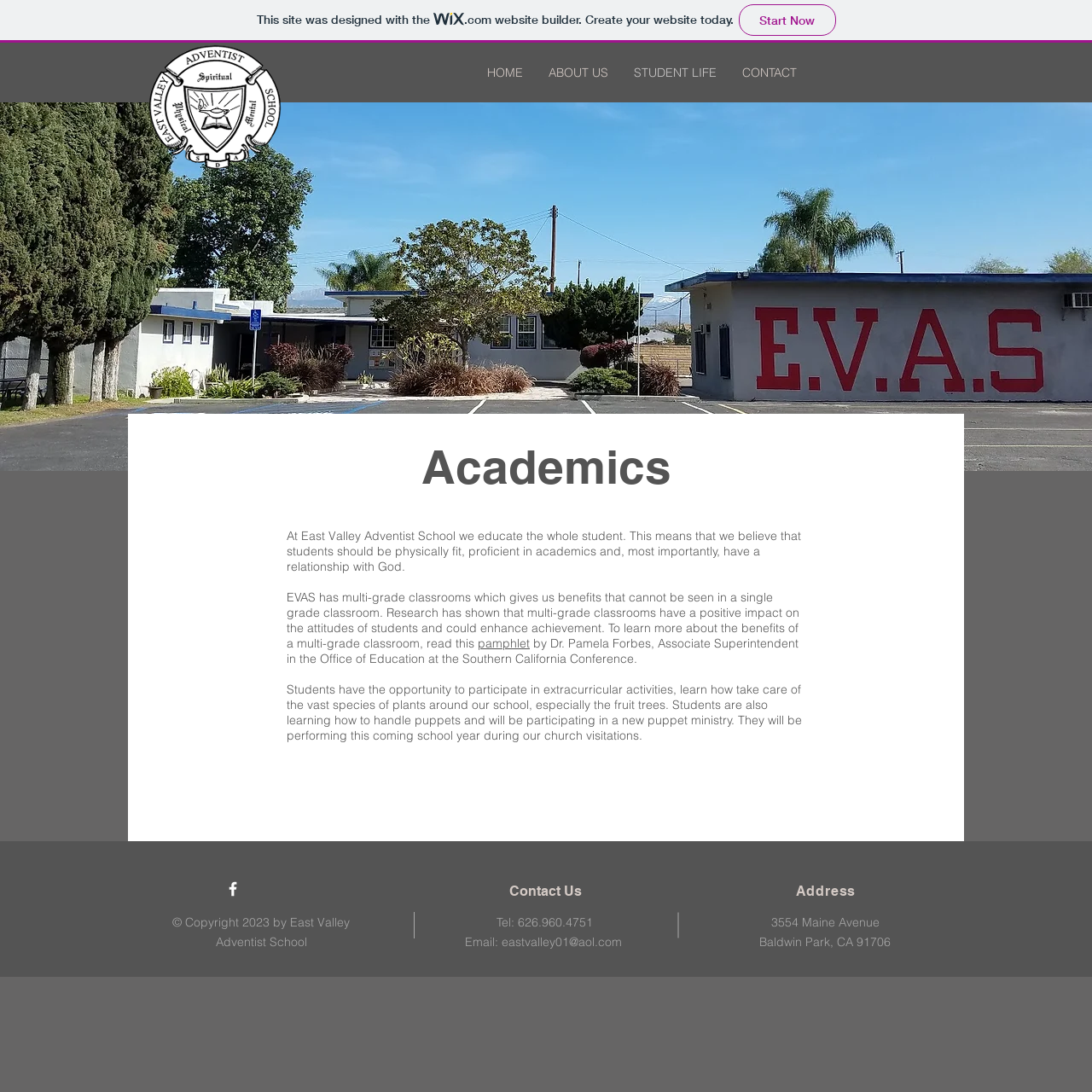Using the information in the image, could you please answer the following question in detail:
What is the name of the school?

I found the name of the school by looking at the copyright information at the bottom of the page, which says 'Copyright 2023 by East Valley Adventist School'.